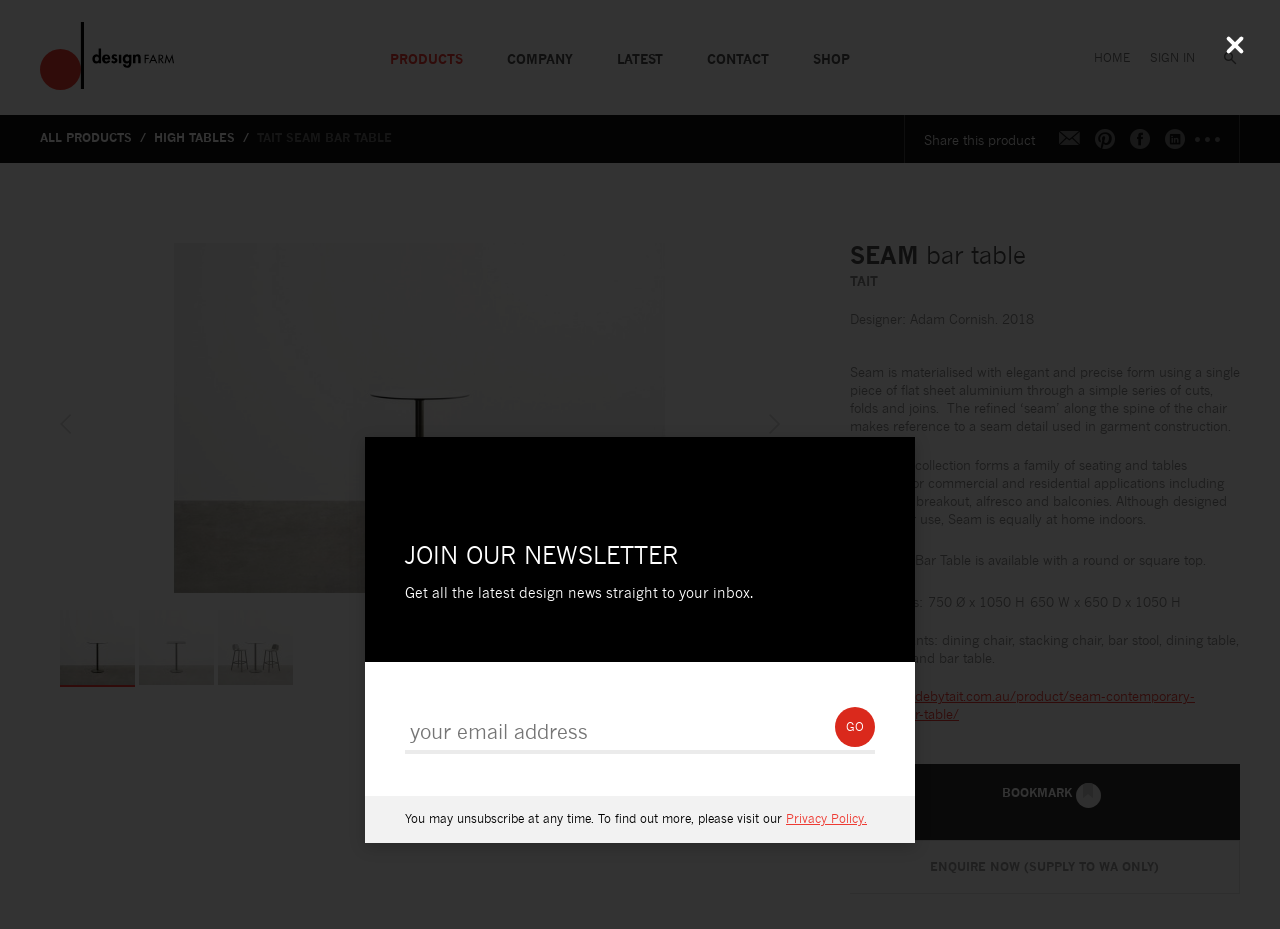What is the brand of the furniture shown?
Please answer using one word or phrase, based on the screenshot.

TAIT